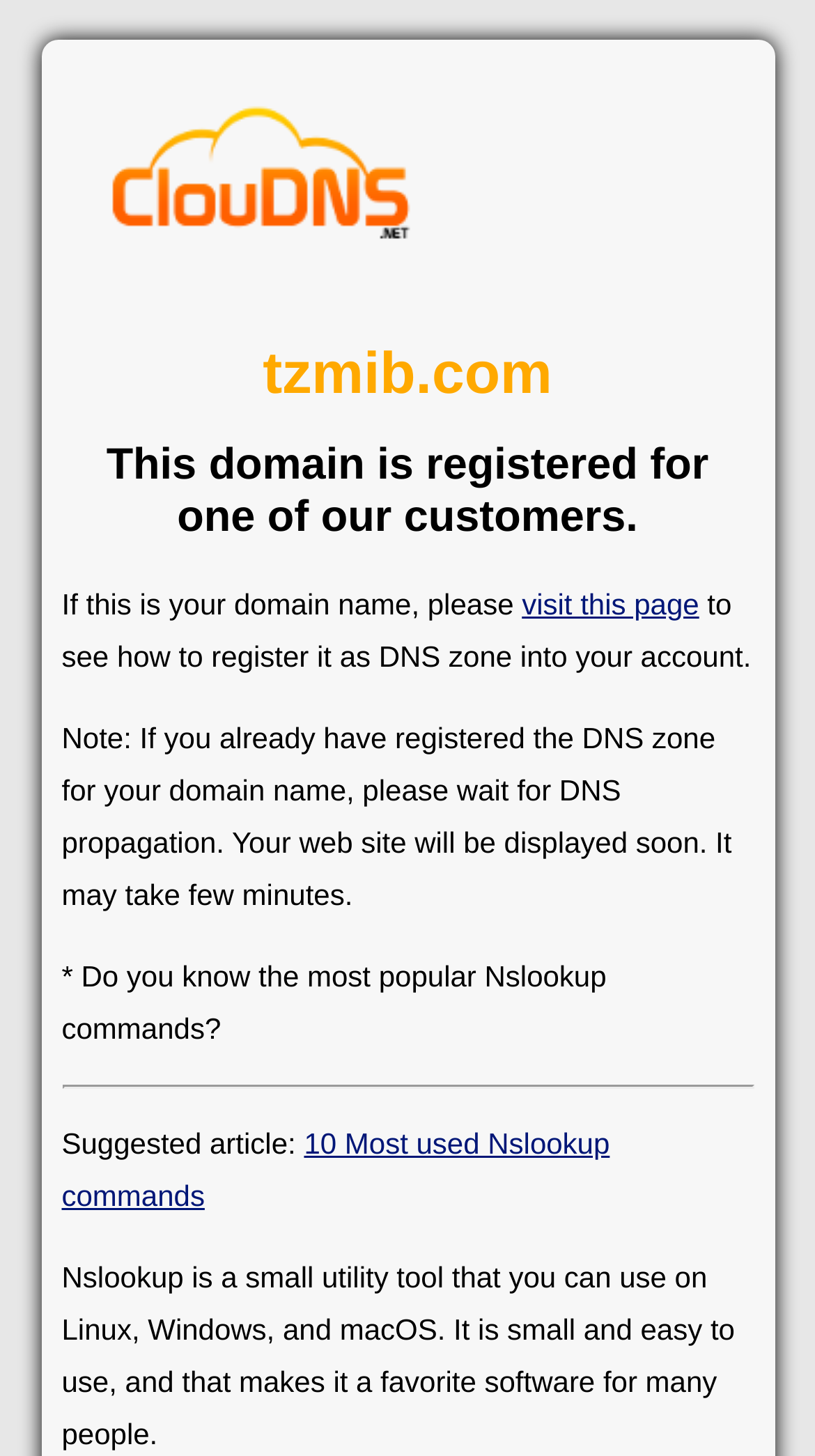What is the purpose of the nslookup command?
Answer briefly with a single word or phrase based on the image.

DNS zone registration